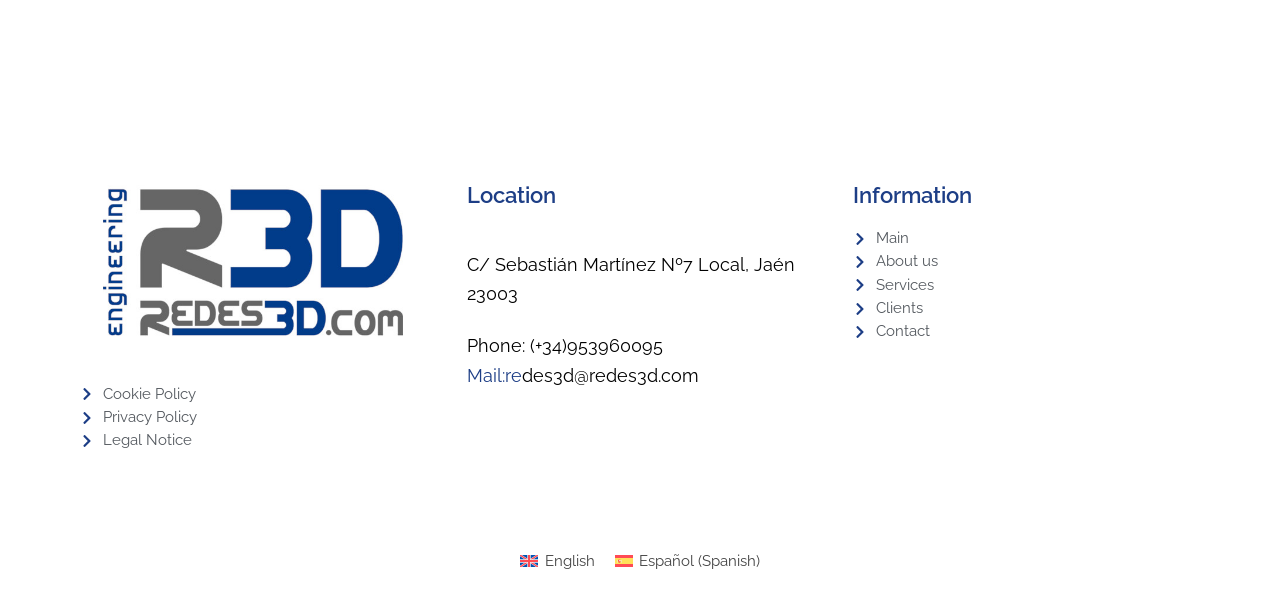Extract the bounding box coordinates of the UI element described: "Contact". Provide the coordinates in the format [left, top, right, bottom] with values ranging from 0 to 1.

[0.667, 0.522, 0.938, 0.56]